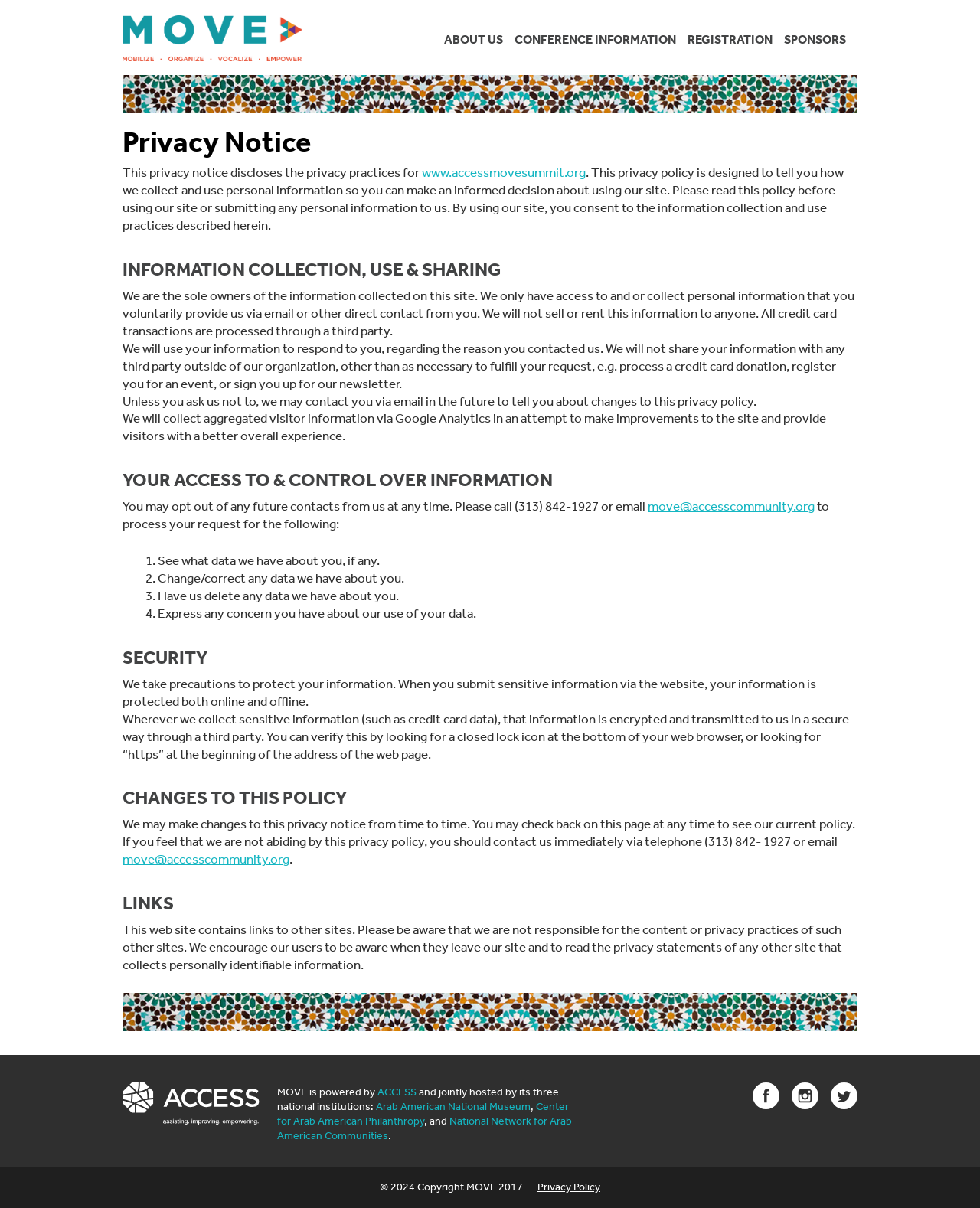Determine the bounding box coordinates for the area that should be clicked to carry out the following instruction: "Contact us via email".

[0.661, 0.412, 0.831, 0.425]